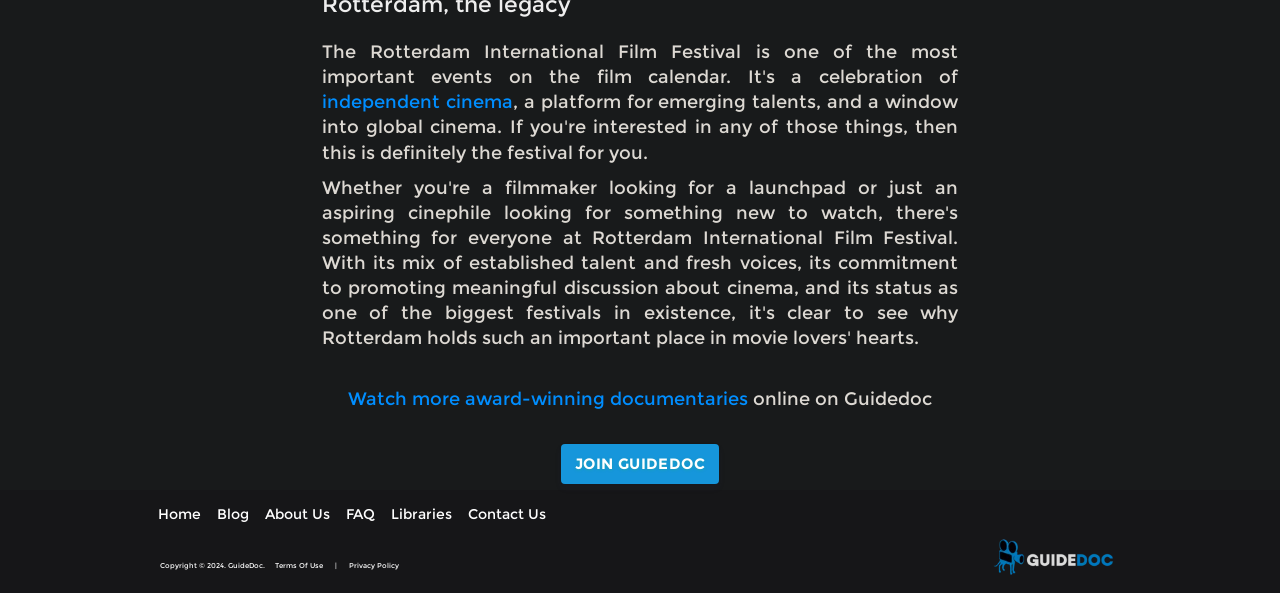From the element description: "Blog", extract the bounding box coordinates of the UI element. The coordinates should be expressed as four float numbers between 0 and 1, in the order [left, top, right, bottom].

[0.17, 0.851, 0.195, 0.884]